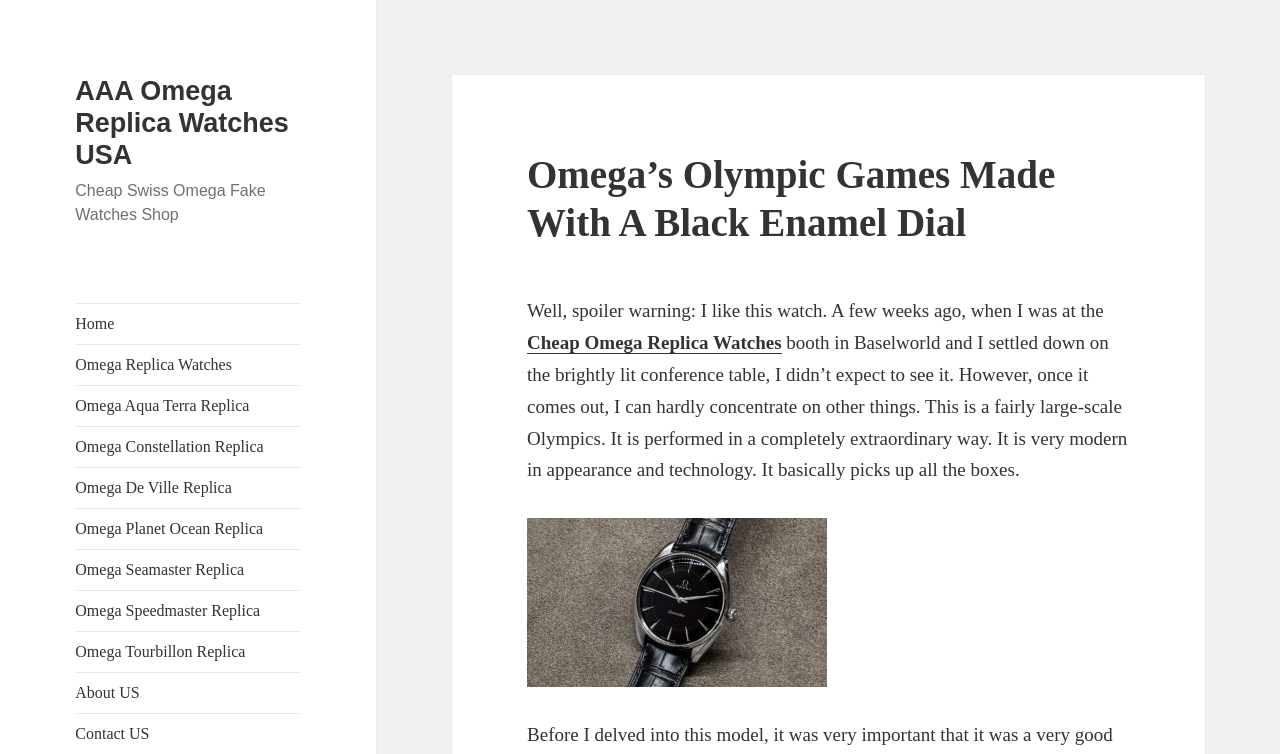Identify the bounding box coordinates for the region to click in order to carry out this instruction: "Read about Omega’s Olympic Games Made With A Black Enamel Dial". Provide the coordinates using four float numbers between 0 and 1, formatted as [left, top, right, bottom].

[0.412, 0.2, 0.882, 0.327]